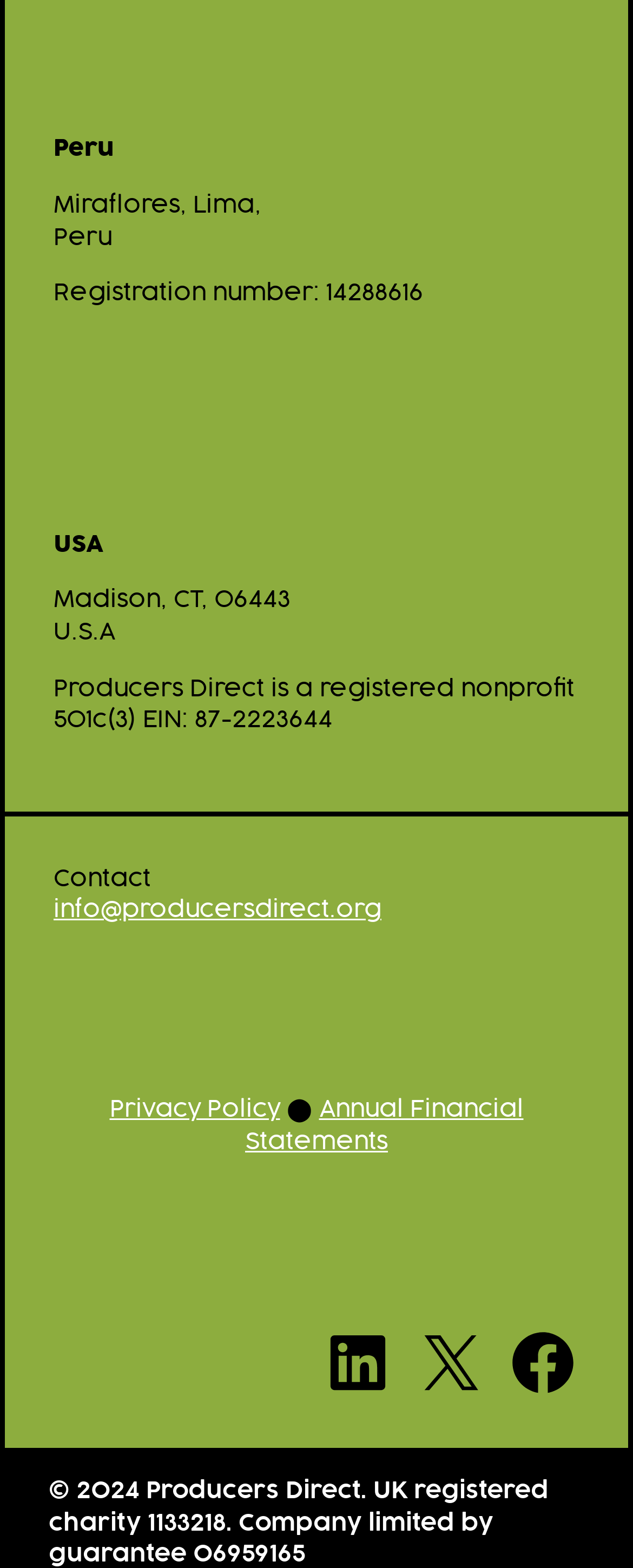Where is Producers Direct located in the USA?
Based on the image, respond with a single word or phrase.

Madison, CT, 06443